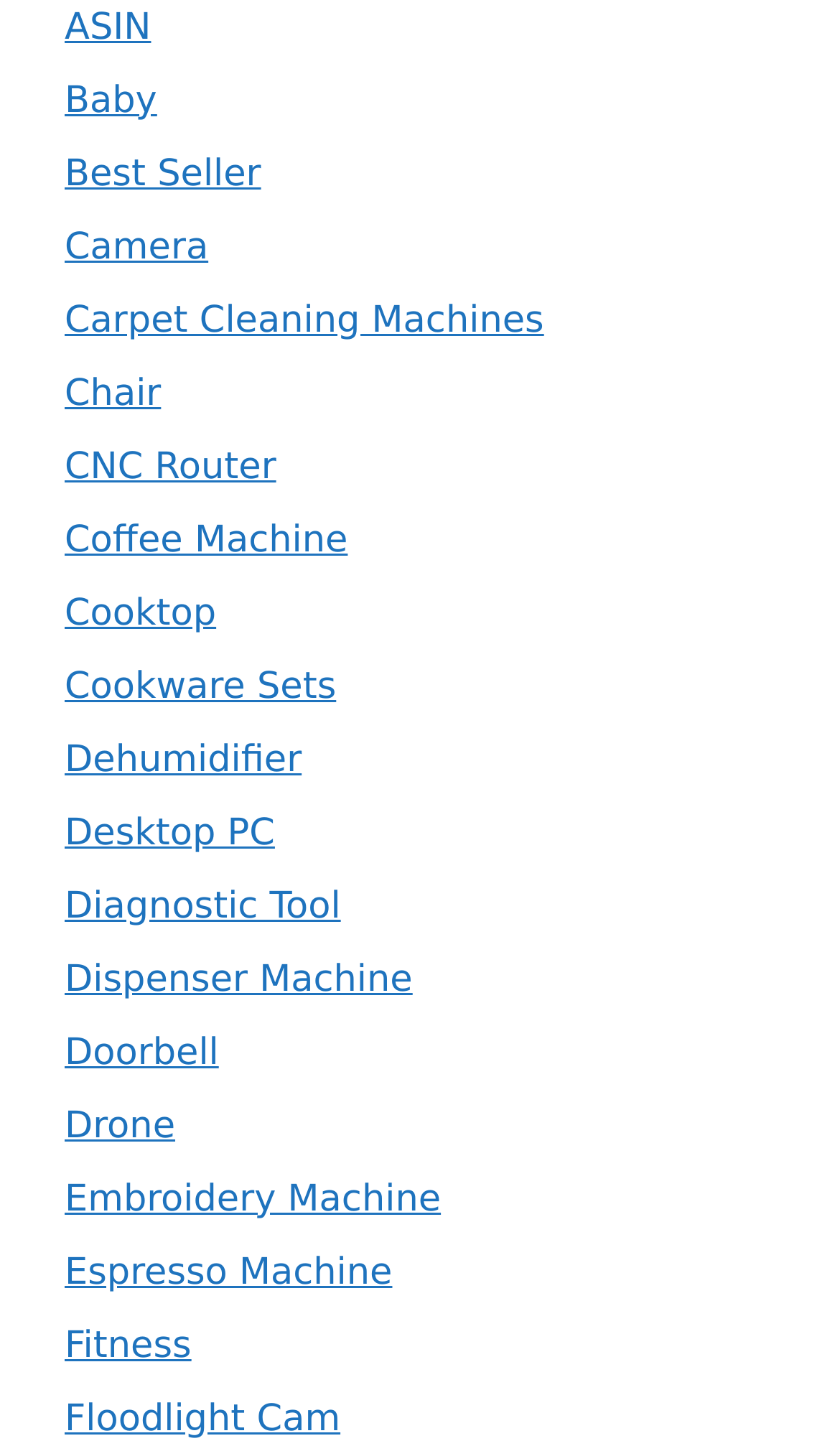Could you locate the bounding box coordinates for the section that should be clicked to accomplish this task: "learn about Carpet Cleaning Machines".

[0.077, 0.206, 0.648, 0.236]